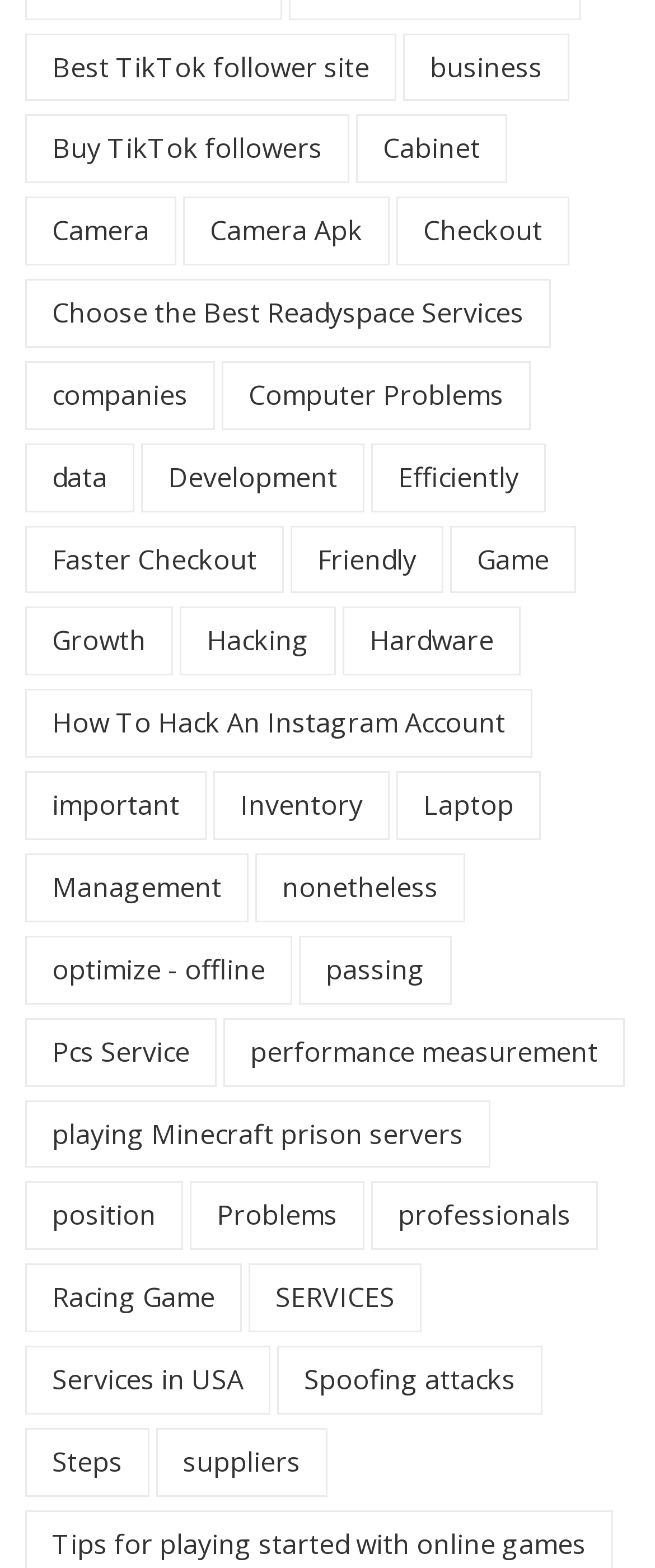Please determine the bounding box coordinates for the UI element described here. Use the format (top-left x, top-left y, bottom-right x, bottom-right y) with values bounded between 0 and 1: Best TikTok follower site

[0.038, 0.021, 0.605, 0.065]